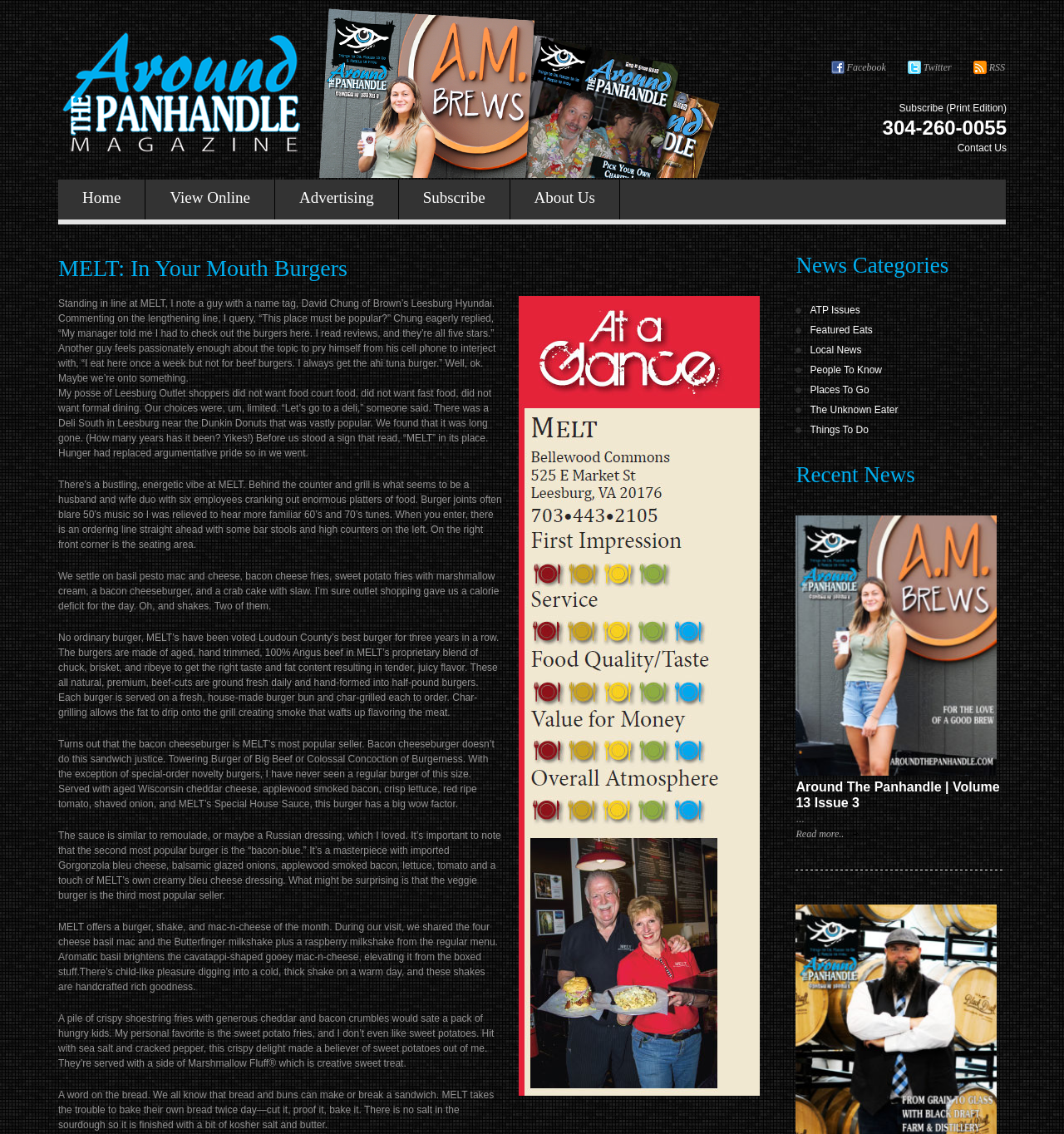Please identify the bounding box coordinates of the region to click in order to complete the task: "Read more about the 'Around The Panhandle | Volume 13 Issue 3' news". The coordinates must be four float numbers between 0 and 1, specified as [left, top, right, bottom].

[0.748, 0.73, 0.807, 0.742]